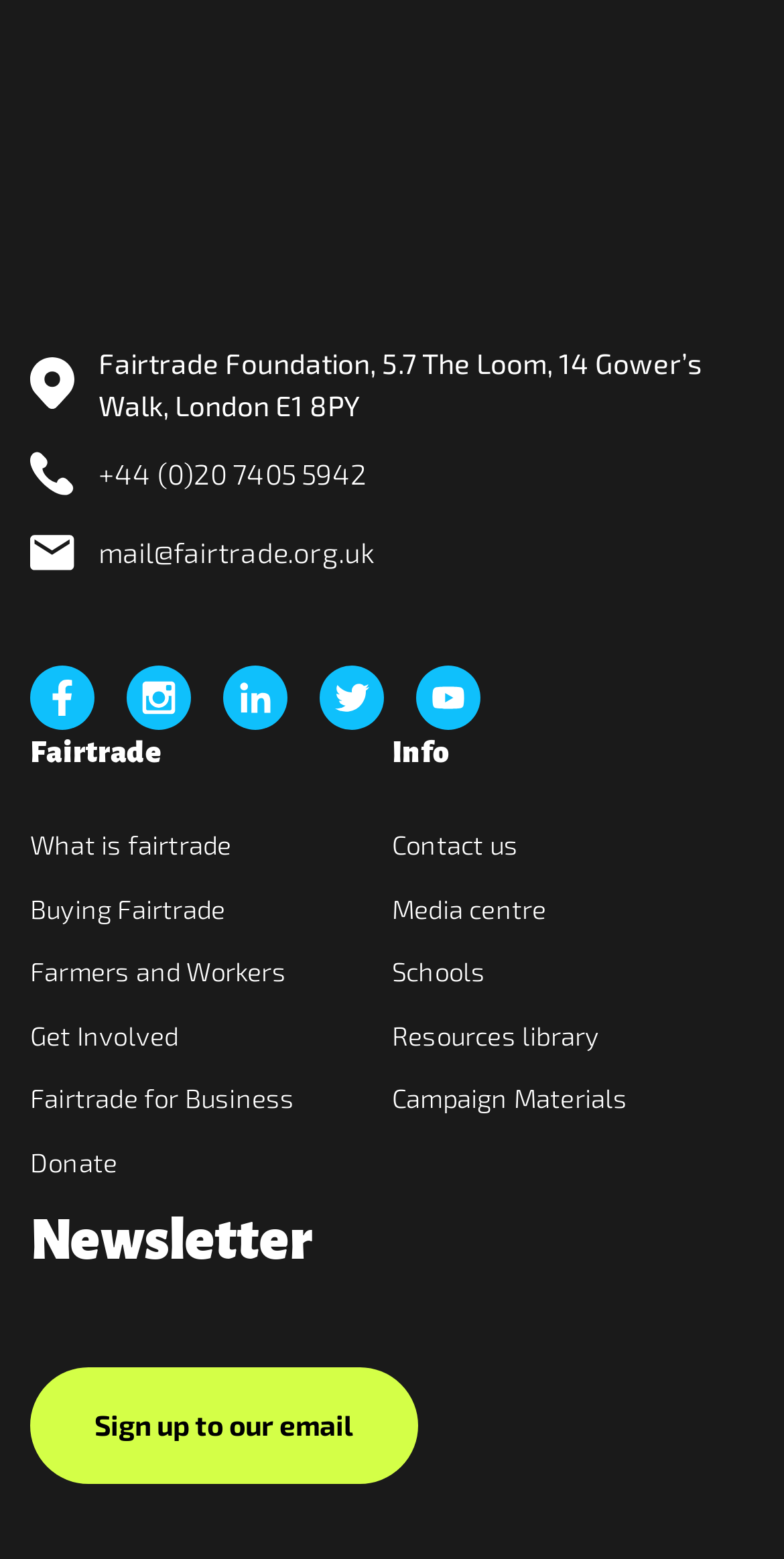Provide a short answer using a single word or phrase for the following question: 
Where is the organization located?

London